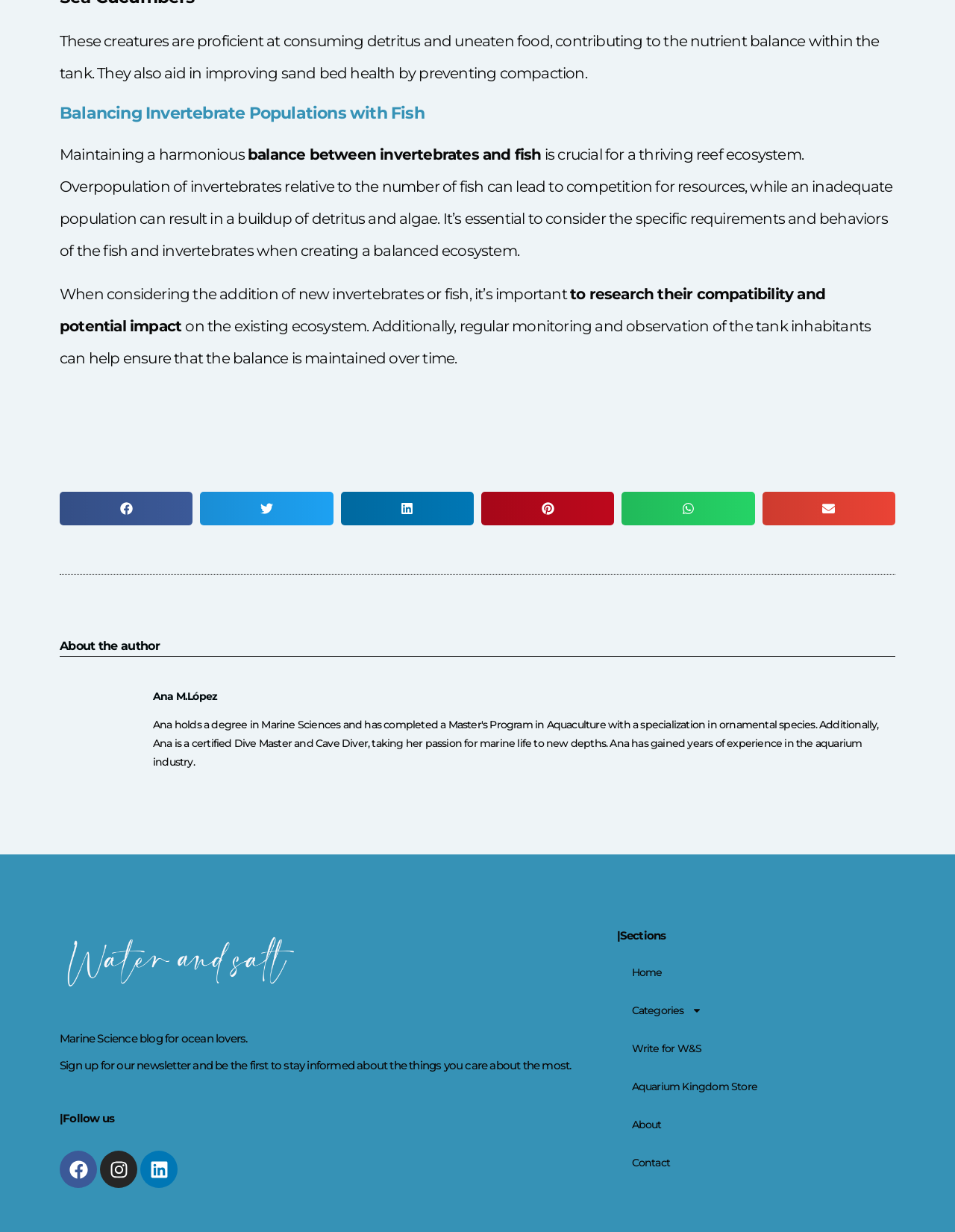Please mark the bounding box coordinates of the area that should be clicked to carry out the instruction: "Read about the author".

[0.062, 0.508, 0.167, 0.541]